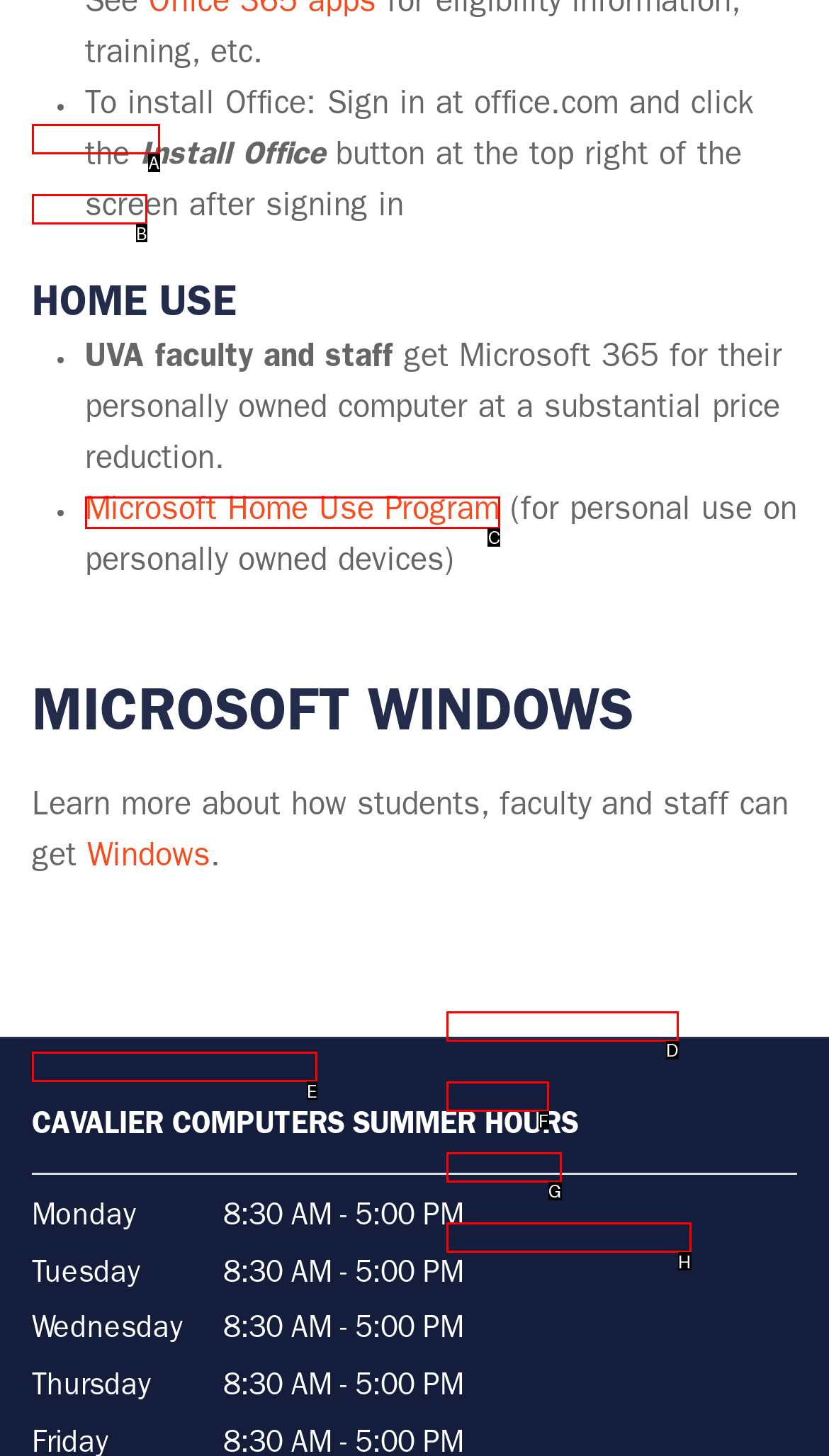Identify the correct UI element to click for the following task: Learn more about Microsoft Home Use Program Choose the option's letter based on the given choices.

C